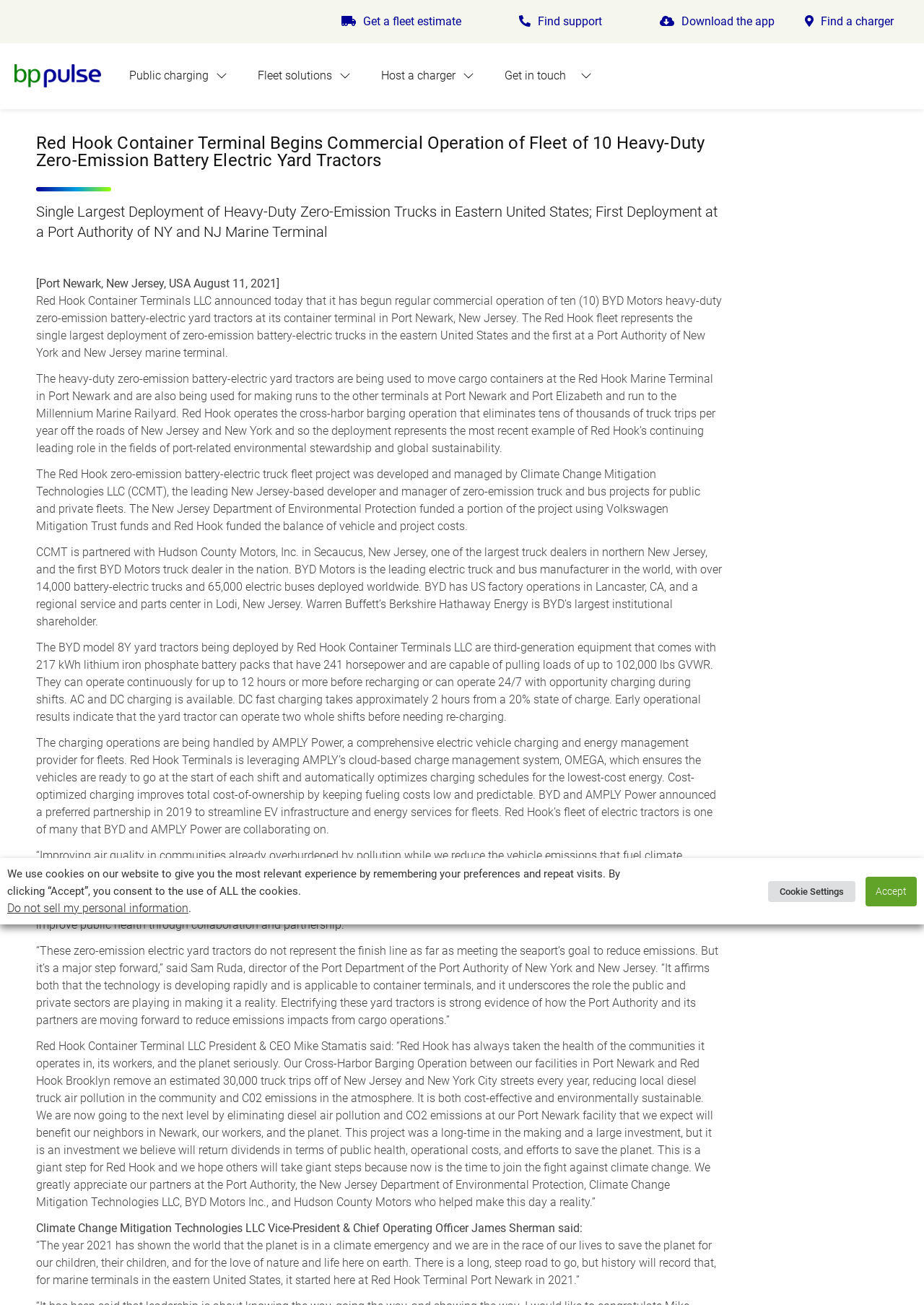Identify the webpage's primary heading and generate its text.

Red Hook Container Terminal Begins Commercial Operation of Fleet of 10 Heavy-Duty Zero-Emission Battery Electric Yard Tractors​